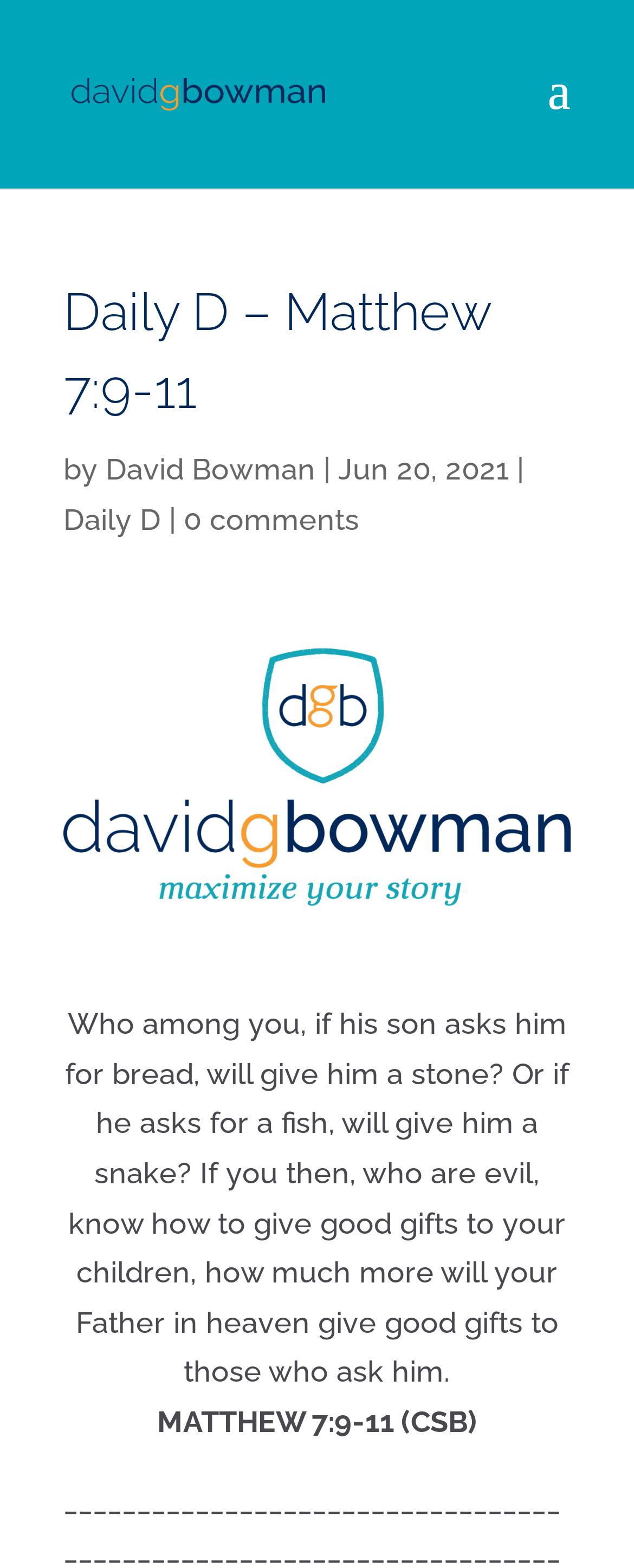What is the topic of the article?
Based on the screenshot, answer the question with a single word or phrase.

Giving good gifts